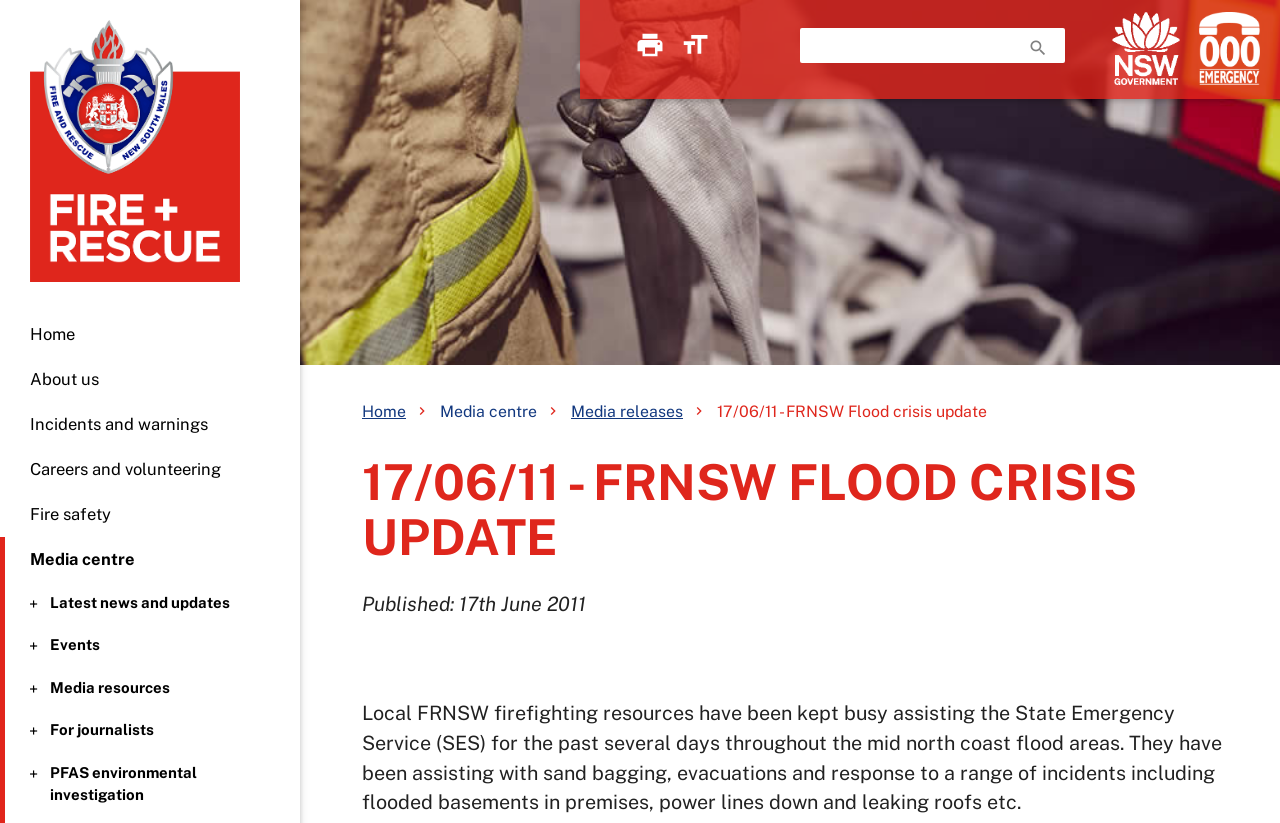What is the purpose of the search form?
Observe the image and answer the question with a one-word or short phrase response.

Search the website